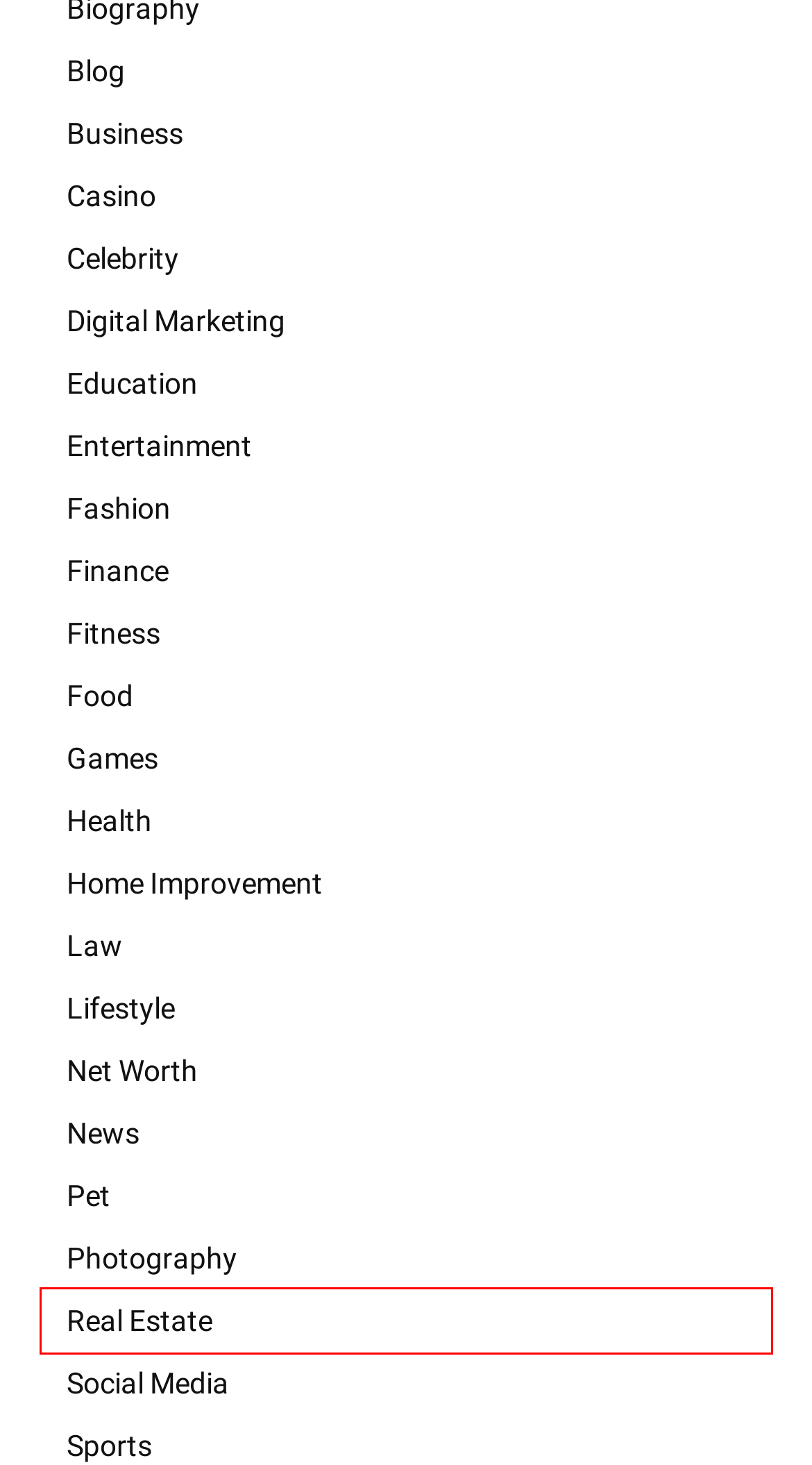You are given a screenshot of a webpage with a red rectangle bounding box around an element. Choose the best webpage description that matches the page after clicking the element in the bounding box. Here are the candidates:
A. Pet Archives - Ist Time Now
B. Lifestyle Archives - Ist Time Now
C. Casino Archives - Ist Time Now
D. Social Media Archives - Ist Time Now
E. Blog Archives - Ist Time Now
F. Real Estate Archives - Ist Time Now
G. Fitness Archives - Ist Time Now
H. Entertainment Archives - Ist Time Now

F